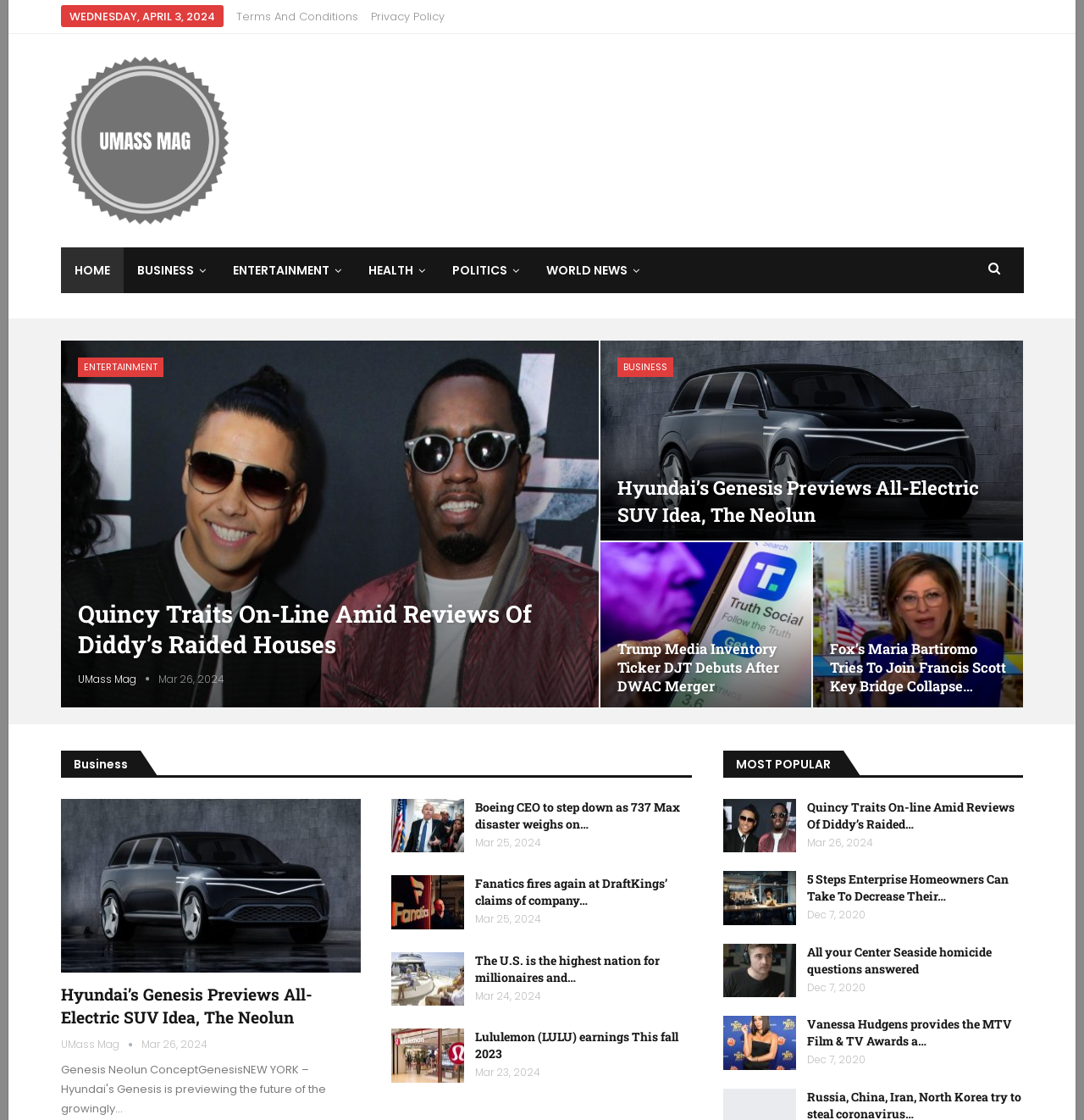Please specify the bounding box coordinates of the clickable region to carry out the following instruction: "View the 'ENTERTAINMENT' section". The coordinates should be four float numbers between 0 and 1, in the format [left, top, right, bottom].

[0.202, 0.221, 0.327, 0.261]